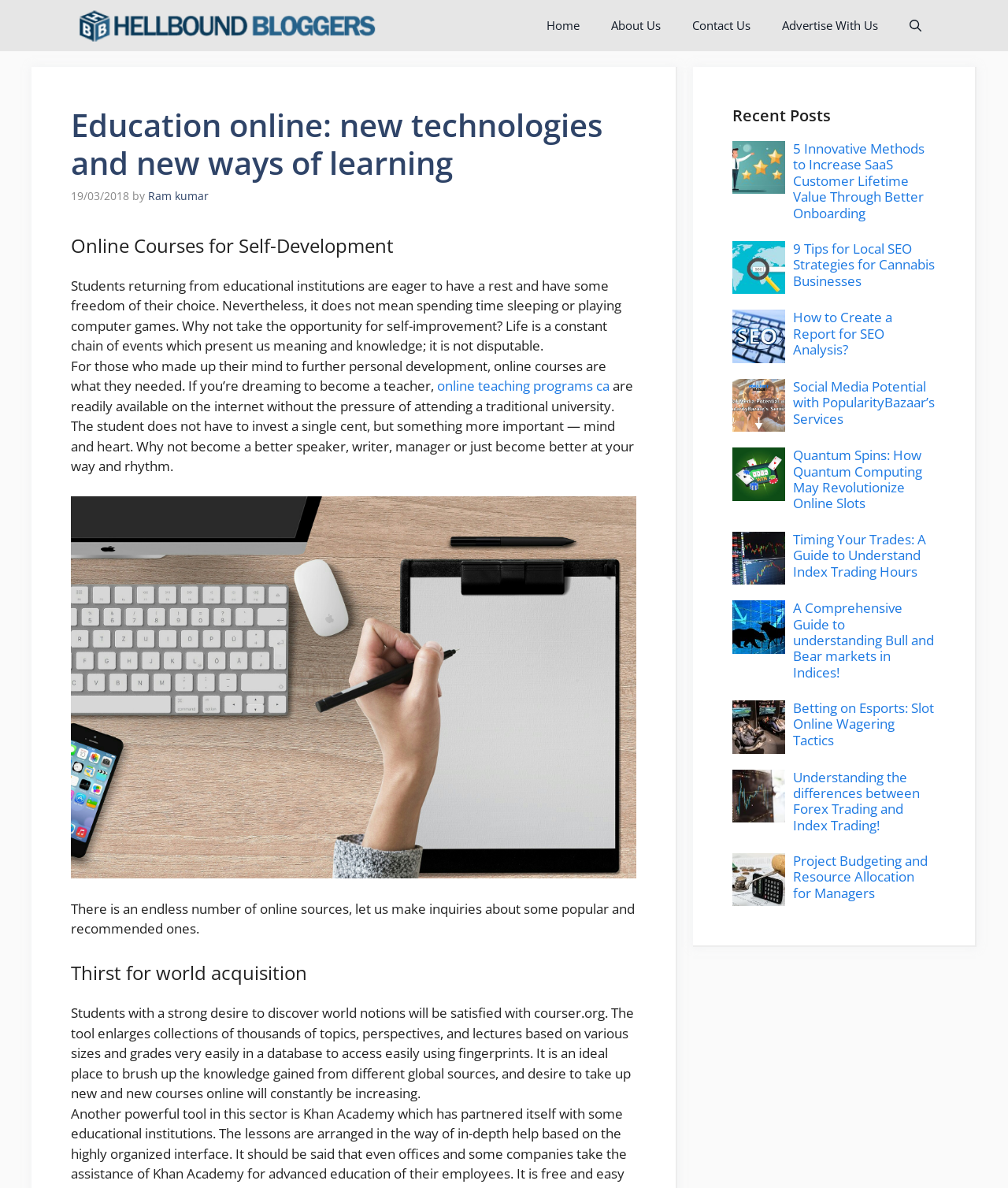Construct a comprehensive description capturing every detail on the webpage.

This webpage is about education online, new technologies, and new ways of learning. At the top, there is a navigation bar with links to "HellBound Bloggers (HBB)", "Home", "About Us", "Contact Us", and "Advertise With Us". Next to the navigation bar, there is a button to open a search function.

Below the navigation bar, there is a heading that reads "Education online: new technologies and new ways of learning". Underneath this heading, there is a time stamp indicating that the article was published on "19/03/2018" by "Ram kumar".

The main content of the webpage is divided into sections. The first section is titled "Online Courses for Self-Development" and discusses the importance of self-improvement and online courses for personal development. There is an image related to education online in this section.

The next section is titled "Thirst for world acquisition" and talks about online sources for learning, specifically mentioning courser.org. 

On the right side of the webpage, there is a section titled "Recent Posts" that lists several articles with images and headings. The articles are about various topics such as SaaS customer lifetime value, local SEO strategies for cannabis businesses, creating a report for SEO analysis, social media potential, quantum computing, index trading hours, bull and bear markets in indices, betting on esports, Forex trading and index trading, and project budgeting and resource allocation for managers. Each article has a link to read more.